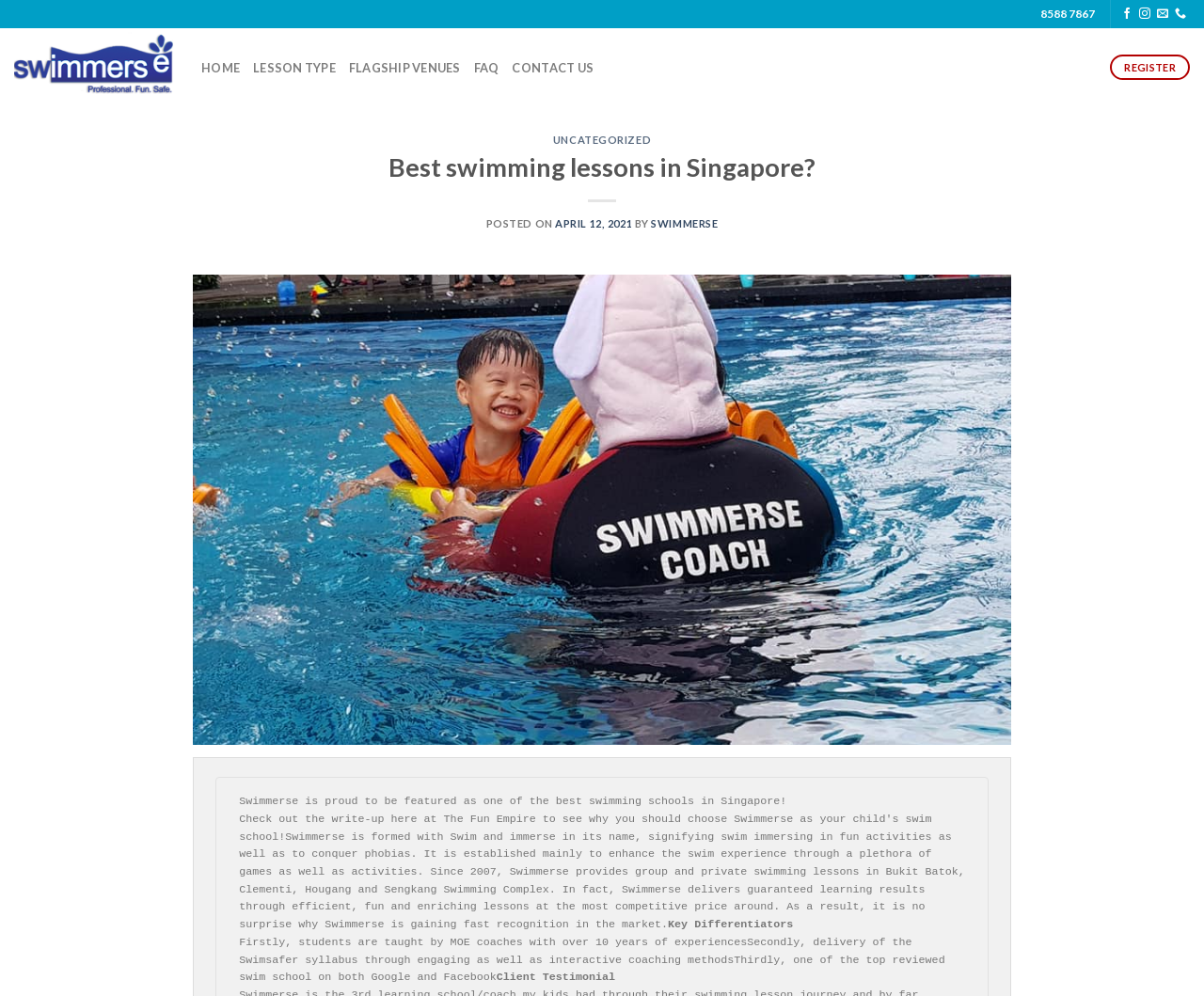Determine the bounding box coordinates for the element that should be clicked to follow this instruction: "Read the client testimonial". The coordinates should be given as four float numbers between 0 and 1, in the format [left, top, right, bottom].

[0.412, 0.975, 0.511, 0.988]